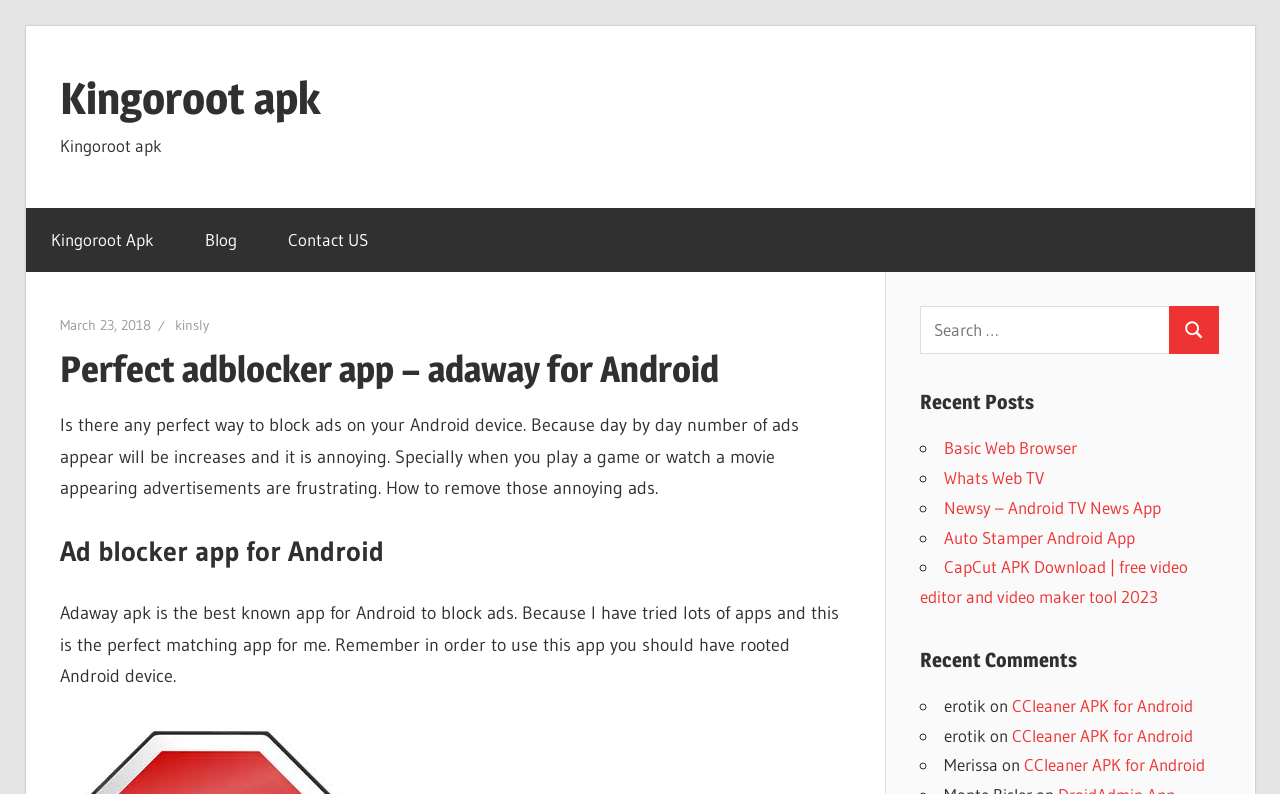What is the purpose of the search box?
Answer the question in a detailed and comprehensive manner.

The answer can be inferred from the presence of a search box with a label 'Search for:' and a button 'Search'. This suggests that the search box is intended for users to search the website for specific content.